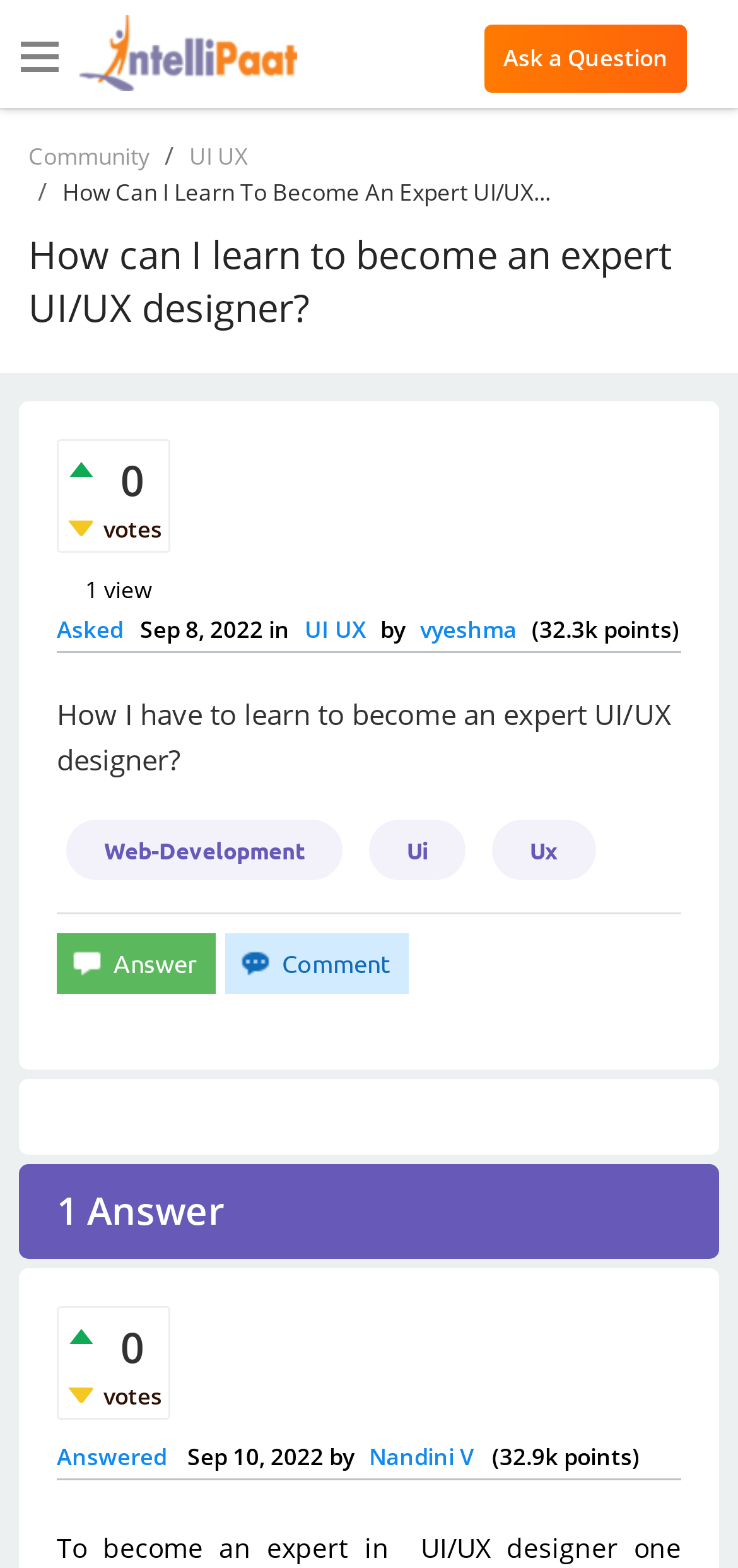Can you give a comprehensive explanation to the question given the content of the image?
How many votes does the question have?

The number of votes can be found by looking at the '0' text located next to the 'votes' text, which is situated below the question title and above the 'Asked' timestamp.